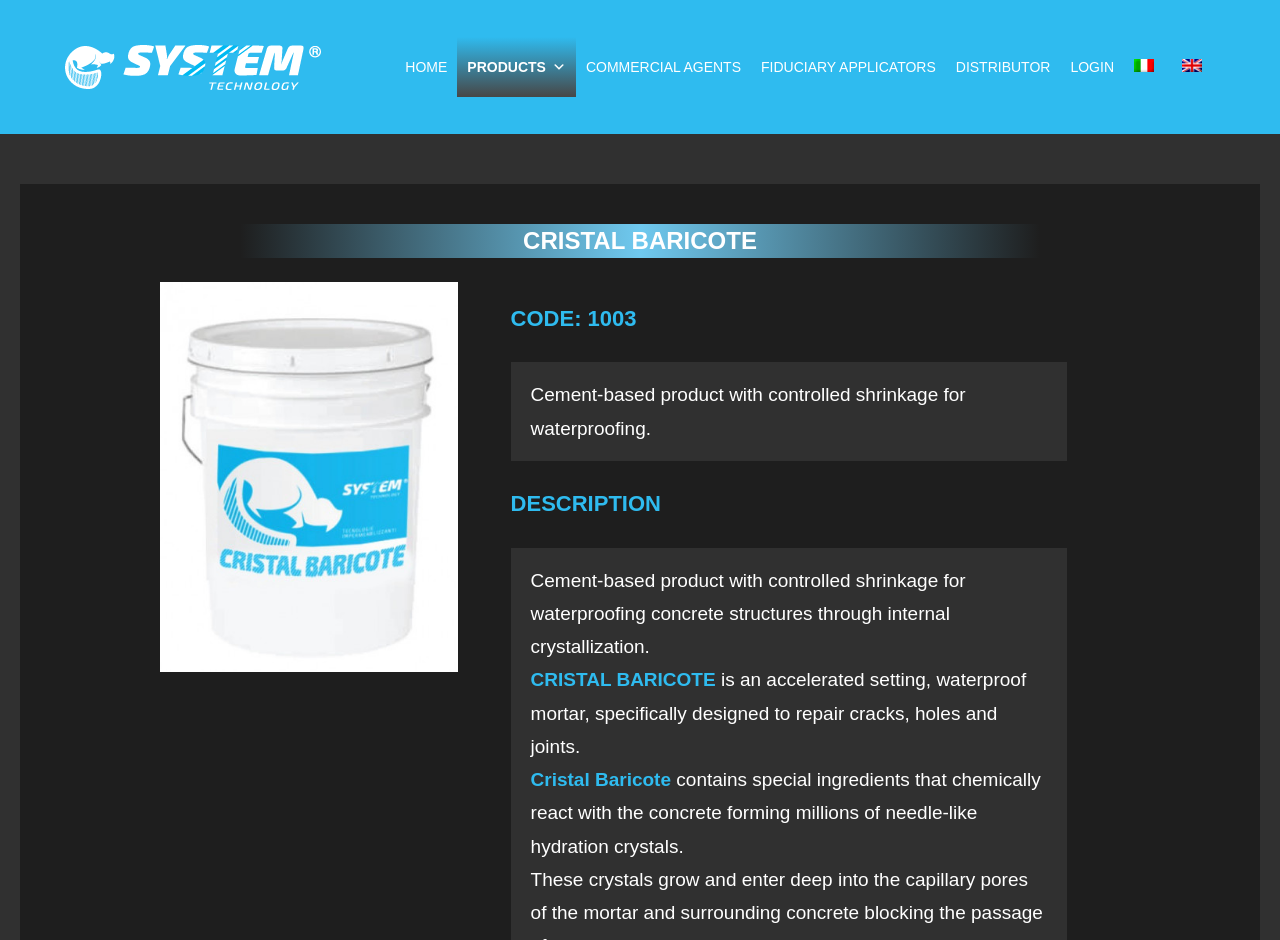Please answer the following question using a single word or phrase: 
What is the primary menu item after 'HOME'?

PRODUCTS